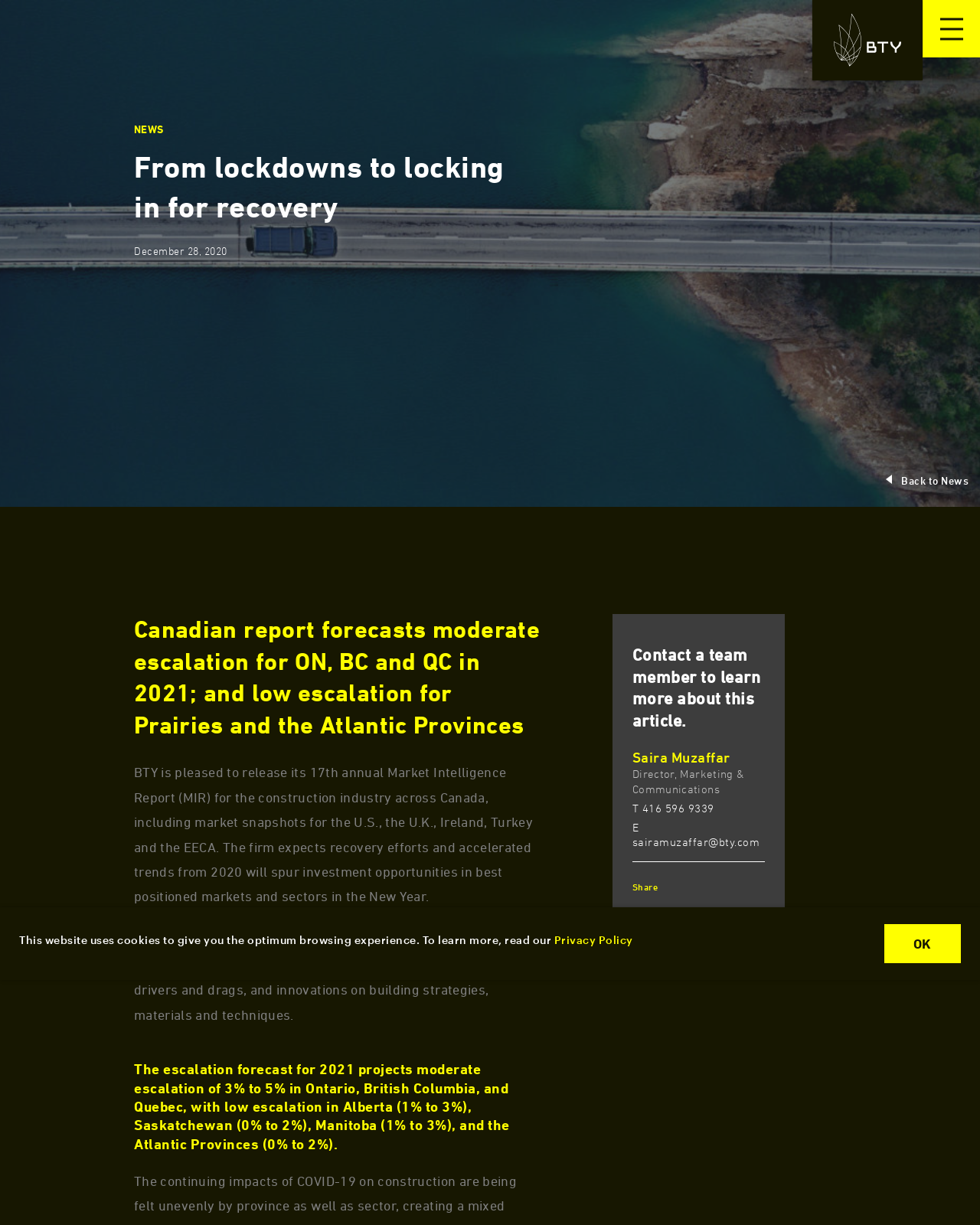Who is the contact person for learning more about the article?
Look at the image and respond with a one-word or short phrase answer.

Saira Muzaffar